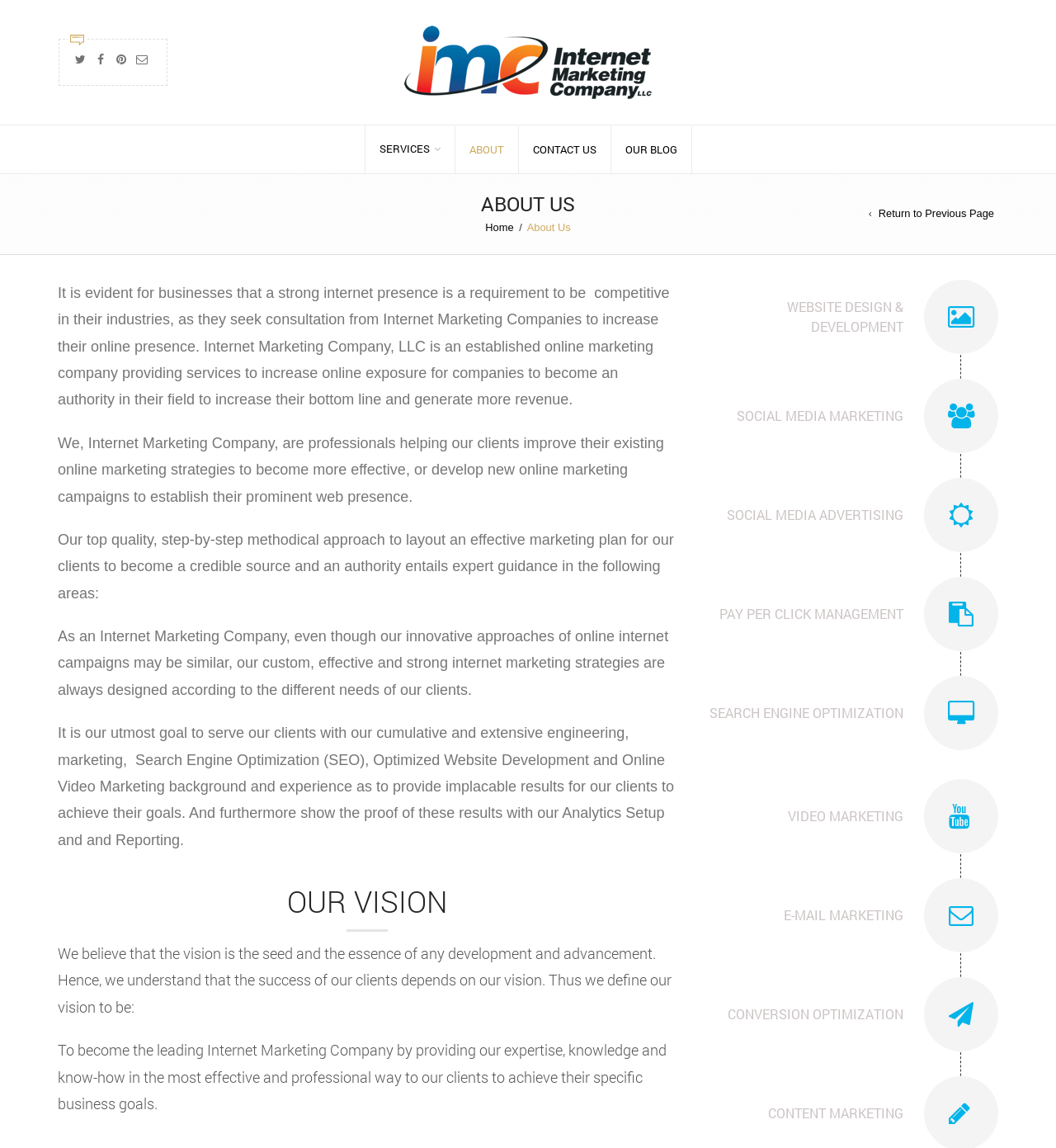Locate the UI element described by parent_node: CONVERSION OPTIMIZATION title="Conversion Optimization" in the provided webpage screenshot. Return the bounding box coordinates in the format (top-left x, top-left y, bottom-right x, bottom-right y), ensuring all values are between 0 and 1.

[0.664, 0.851, 0.945, 0.916]